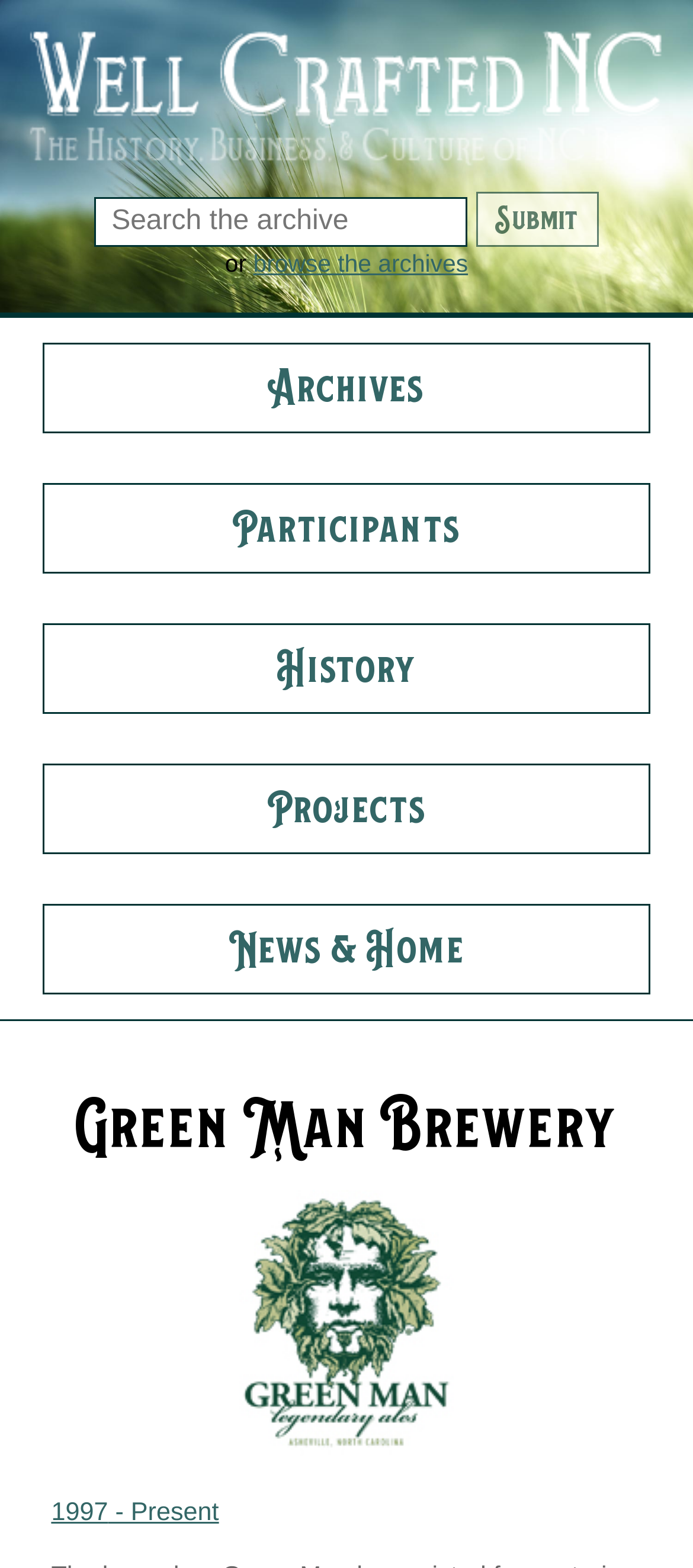Reply to the question with a single word or phrase:
How many links are there in the webpage?

7